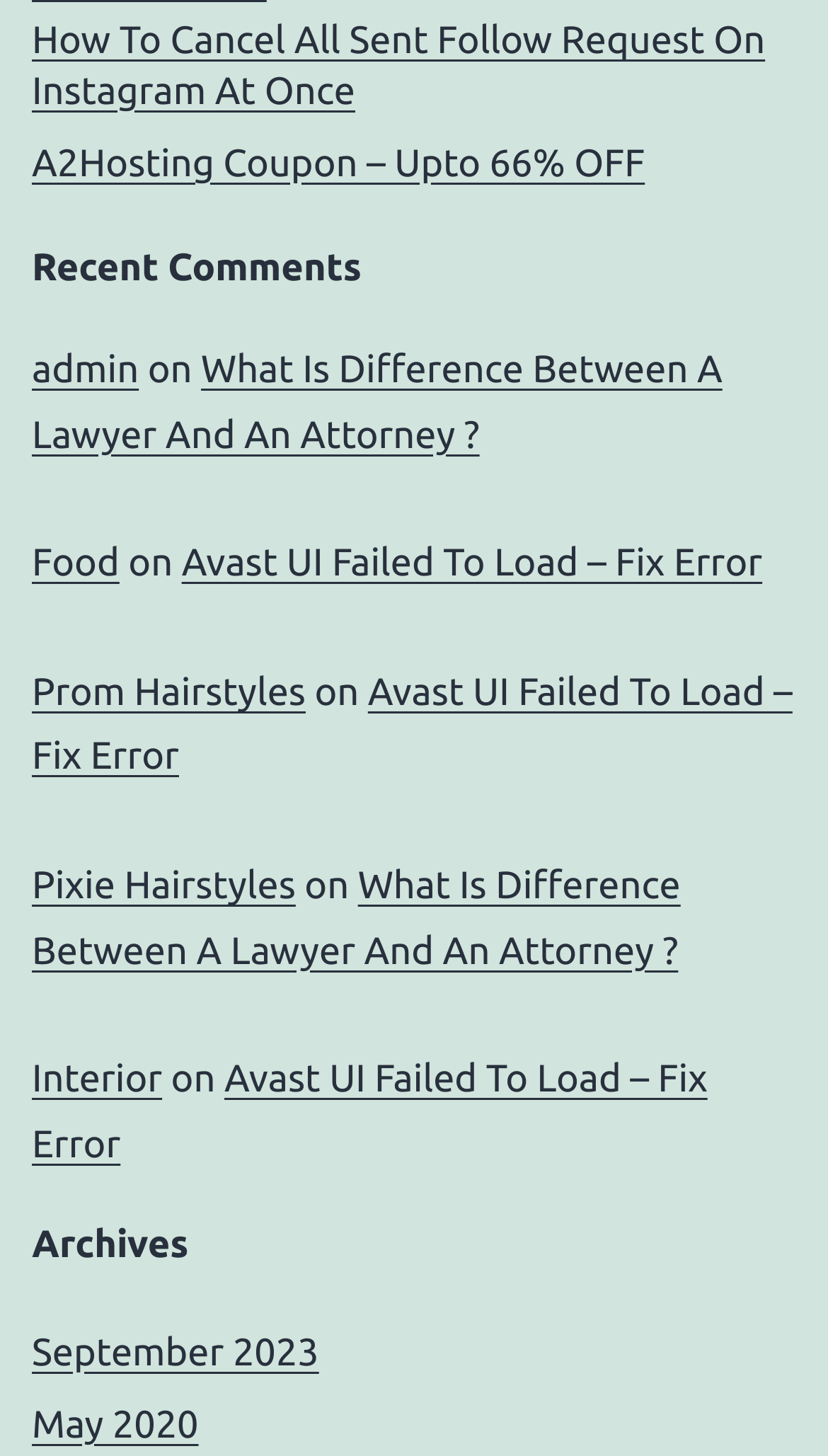Find the bounding box coordinates for the area you need to click to carry out the instruction: "View recent comments". The coordinates should be four float numbers between 0 and 1, indicated as [left, top, right, bottom].

[0.038, 0.166, 0.962, 0.203]